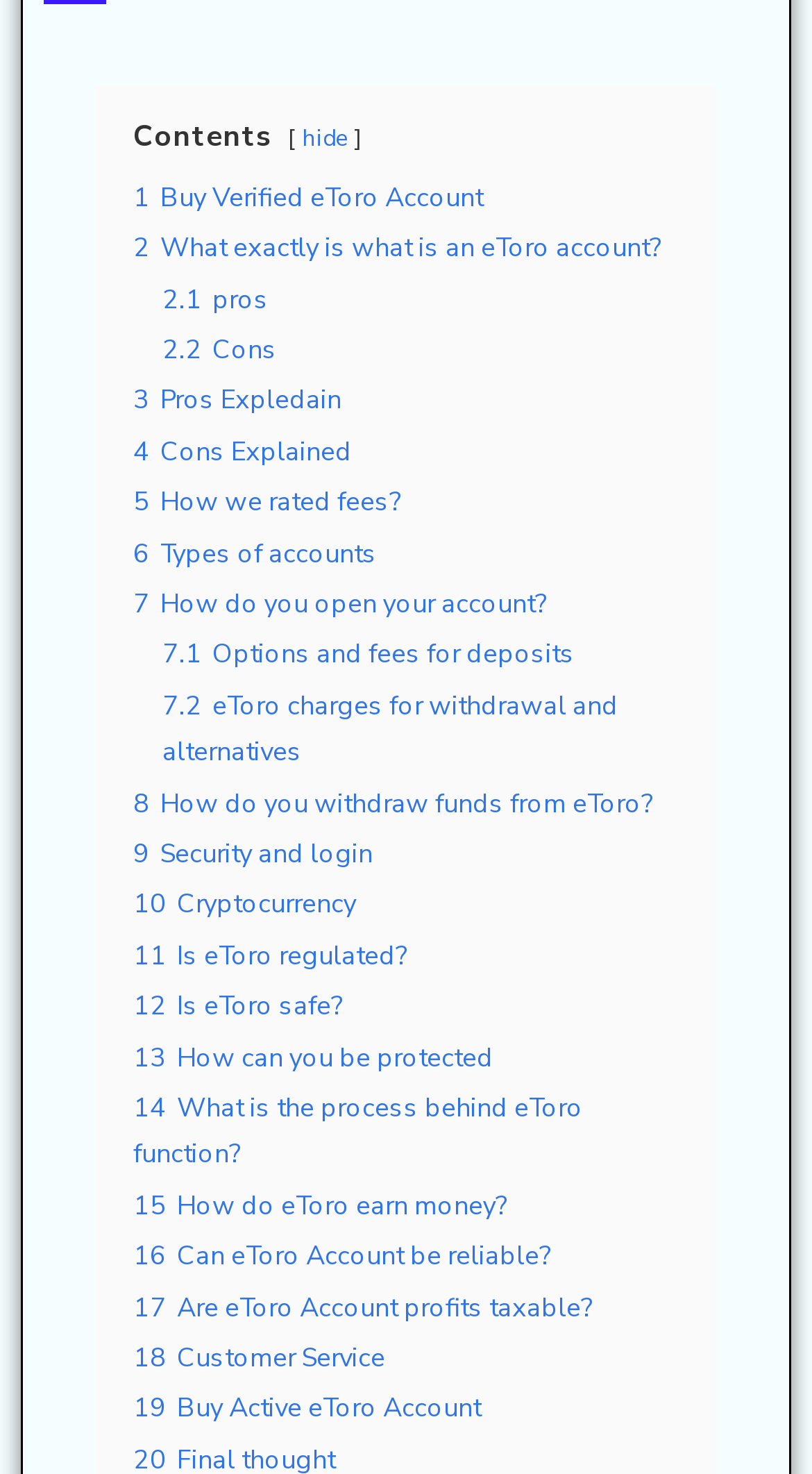Is eToro regulated?
Using the information from the image, provide a comprehensive answer to the question.

According to the link '11 Is eToro regulated?' on the webpage, it implies that eToro is regulated, although the details of the regulation are not explicitly stated.